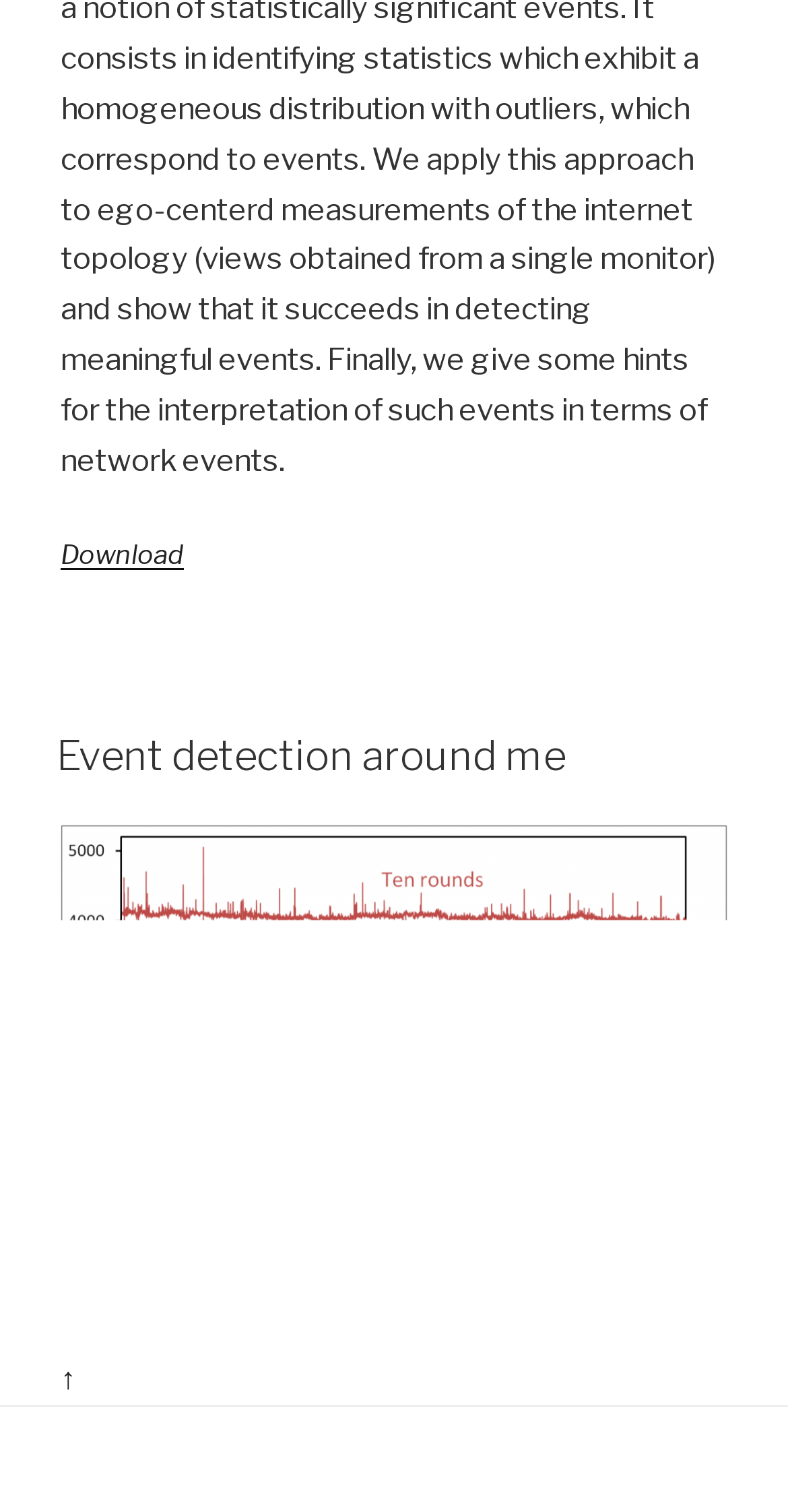Bounding box coordinates should be provided in the format (top-left x, top-left y, bottom-right x, bottom-right y) with all values between 0 and 1. Identify the bounding box for this UI element: ECCO'21

None